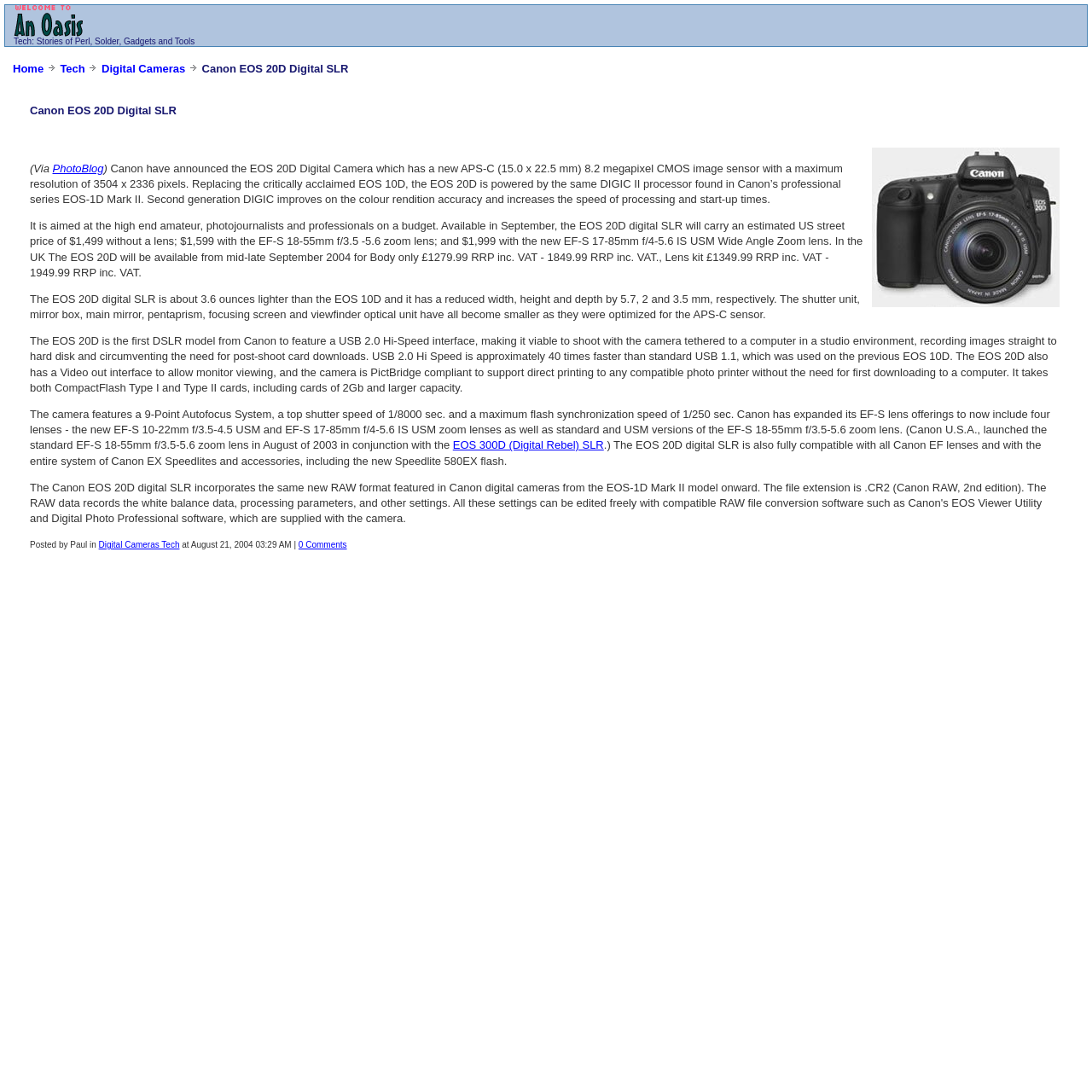Could you provide the bounding box coordinates for the portion of the screen to click to complete this instruction: "Click the 'Digital Cameras Tech' link"?

[0.09, 0.495, 0.164, 0.503]